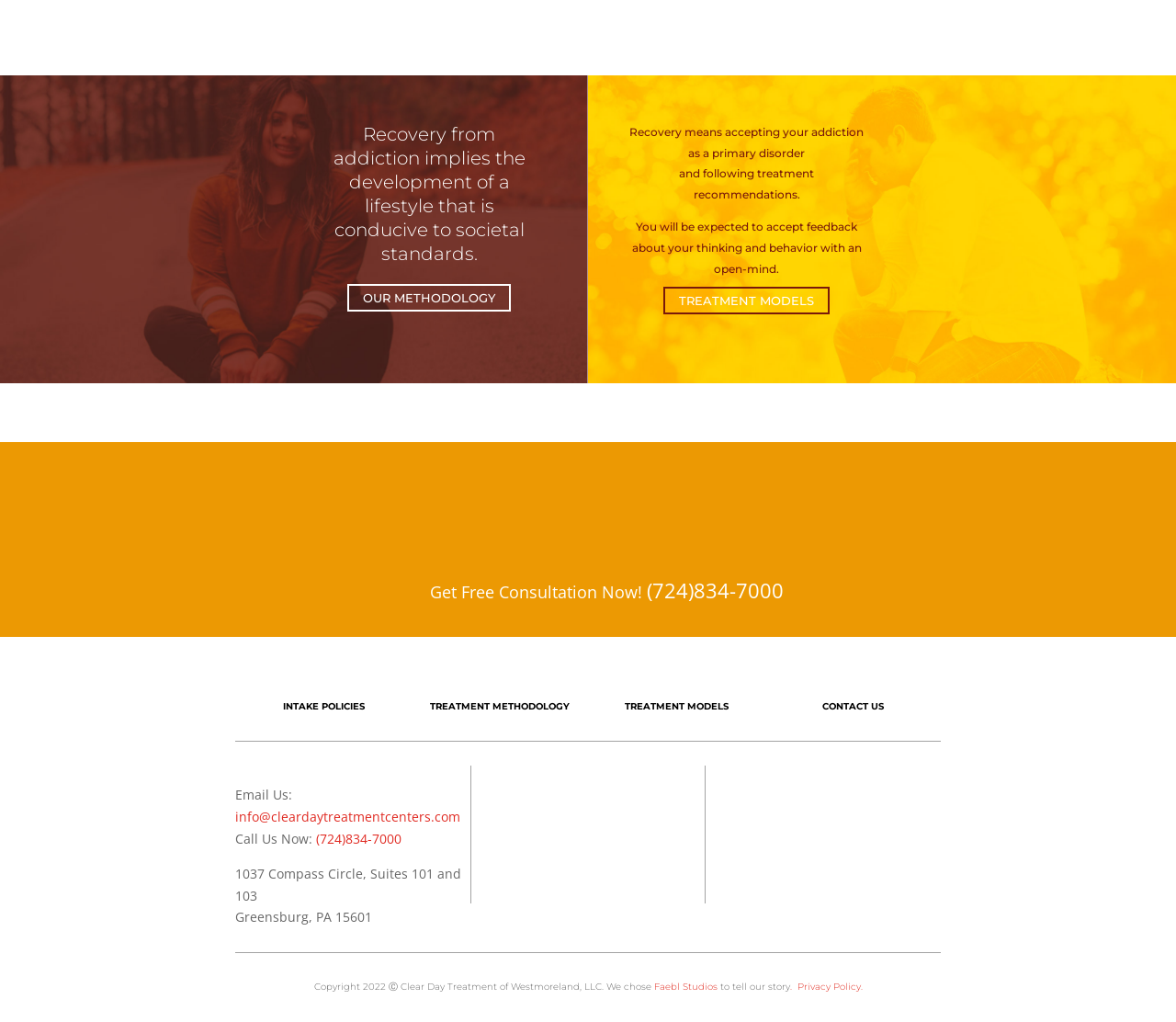Answer the following inquiry with a single word or phrase:
What is the address of Clear Day Treatment Centers?

1037 Compass Circle, Suites 101 and 103, Greensburg, PA 15601